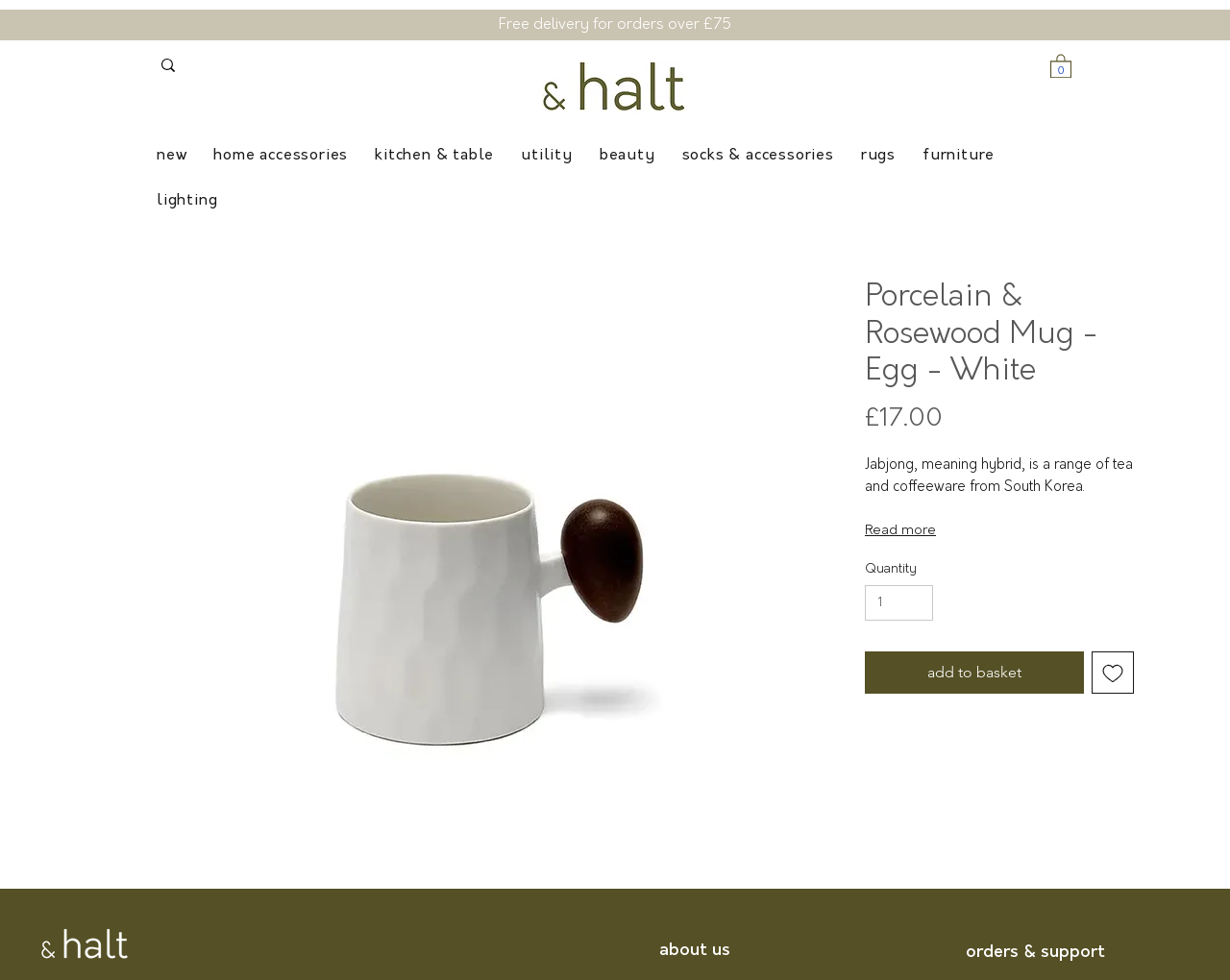Is the mug suitable for microwave use?
Deliver a detailed and extensive answer to the question.

I found the information about microwave use by reading the product description, which states 'Not suitable for microwave use'.